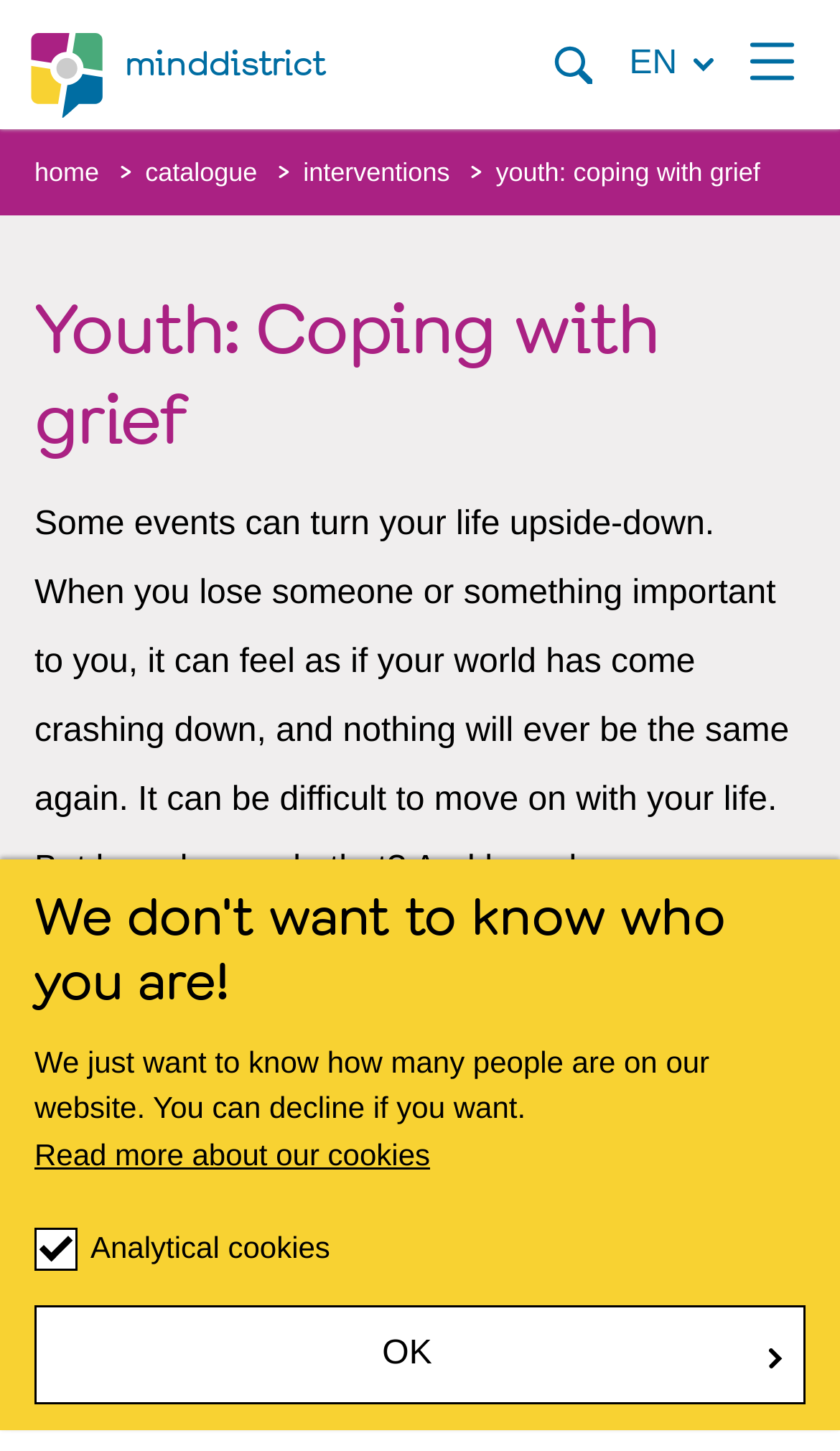Determine the bounding box for the UI element that matches this description: "Contact Minddistrict".

[0.041, 0.754, 0.463, 0.802]